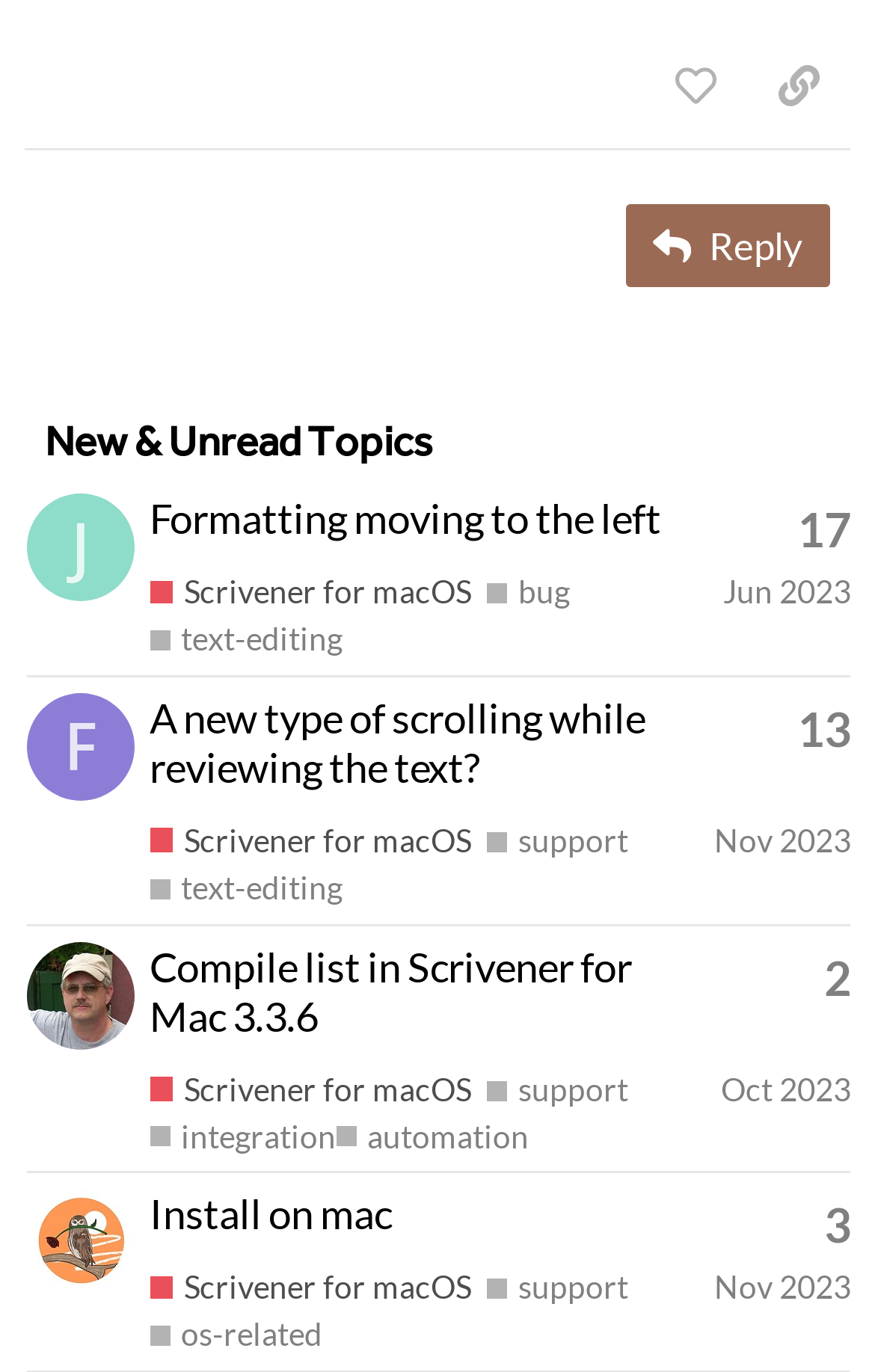Locate the bounding box coordinates of the area that needs to be clicked to fulfill the following instruction: "Read the topic 'Formatting moving to the left'". The coordinates should be in the format of four float numbers between 0 and 1, namely [left, top, right, bottom].

[0.171, 0.36, 0.756, 0.396]